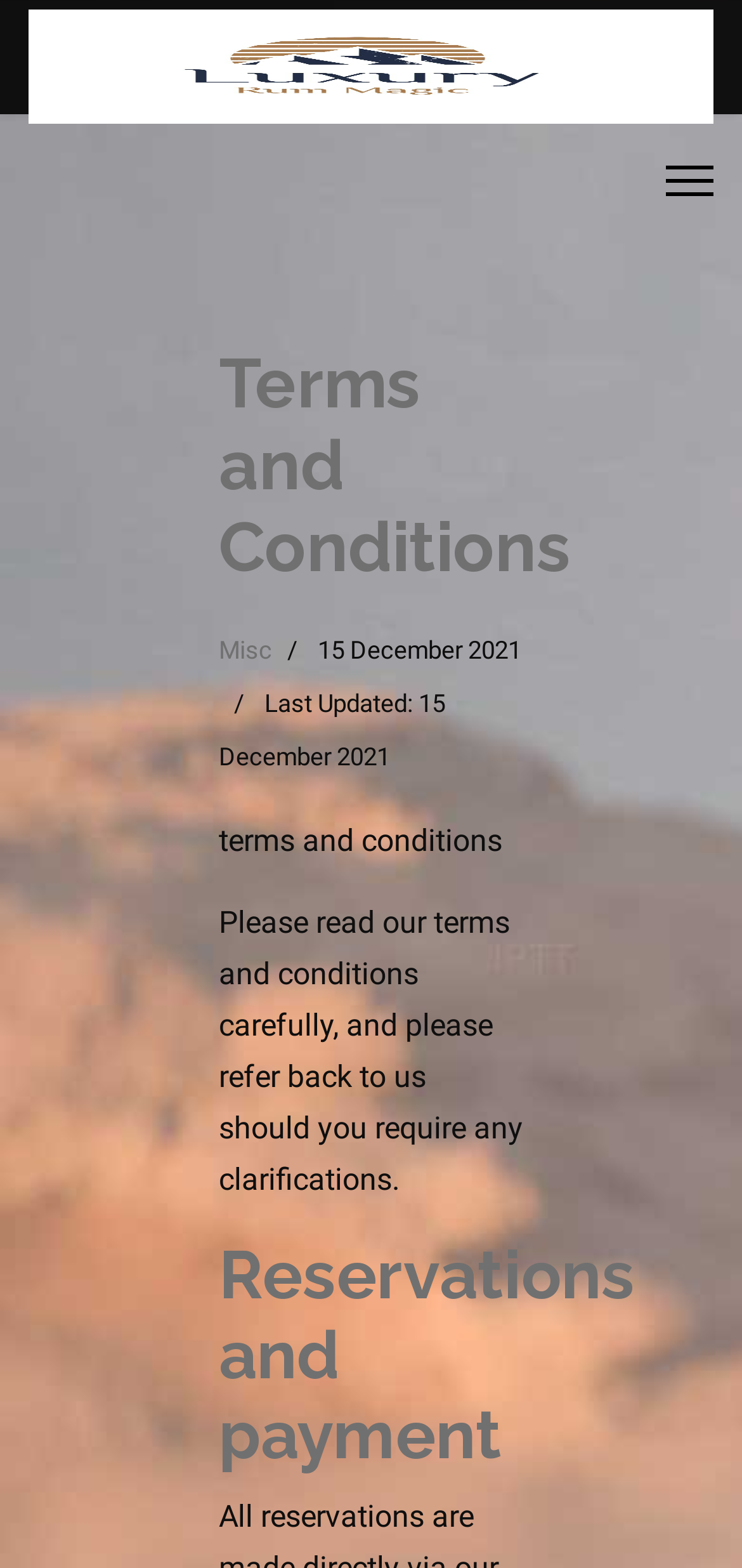Extract the heading text from the webpage.

Terms and Conditions